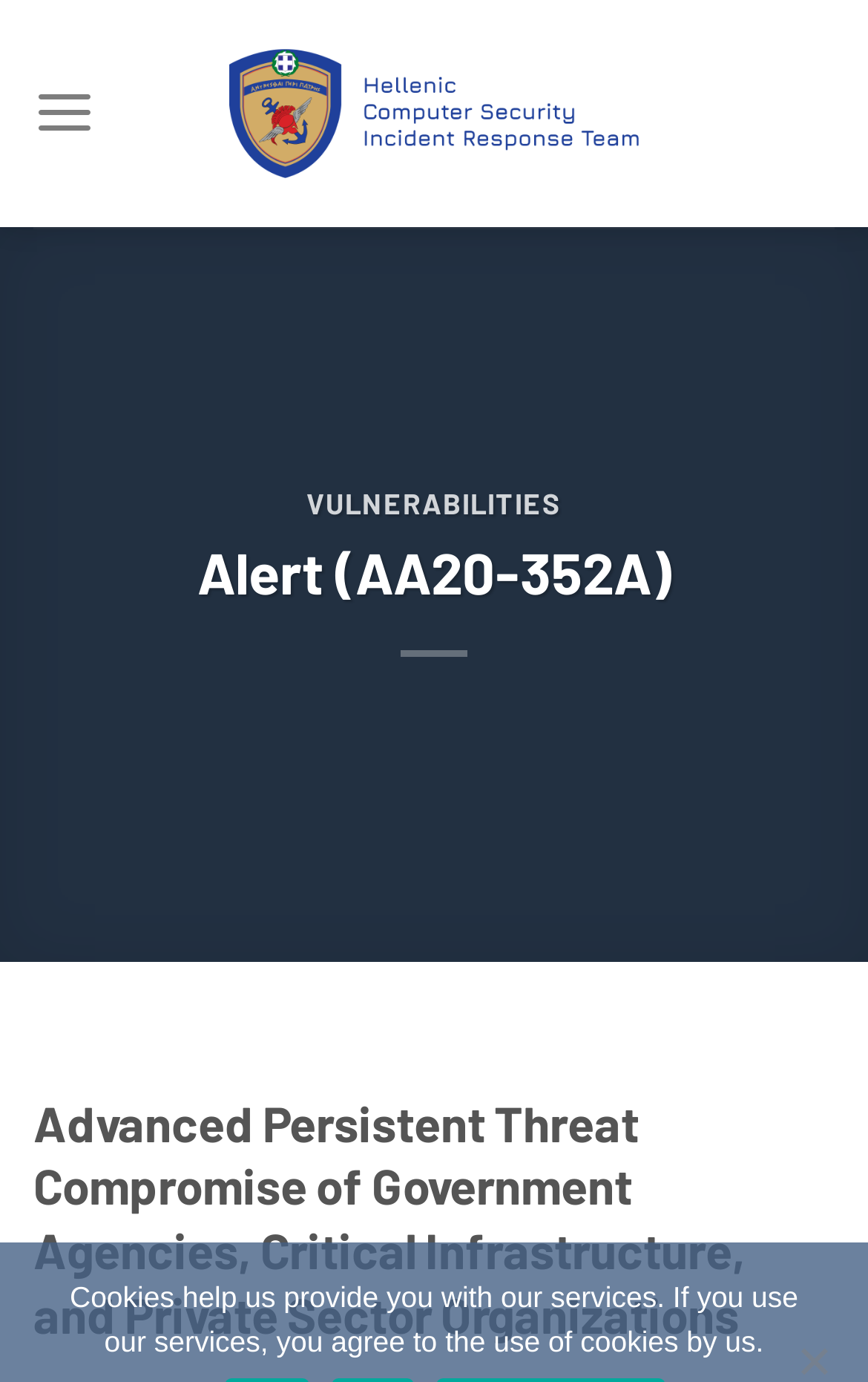What is the topic of the alert?
Identify the answer in the screenshot and reply with a single word or phrase.

Advanced Persistent Threat